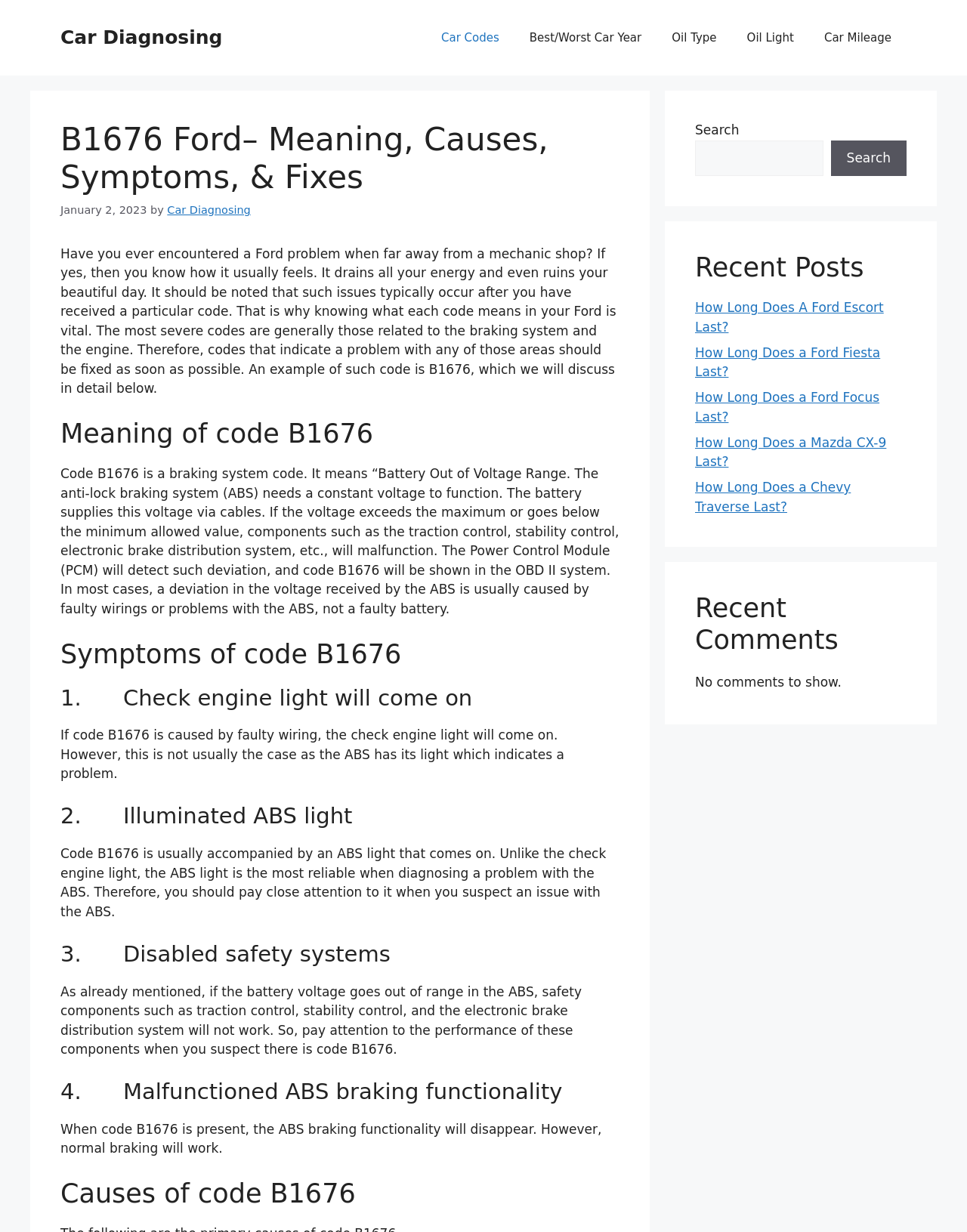Please provide a comprehensive response to the question below by analyzing the image: 
What is the potential cause of code B1676?

According to the webpage, code B1676 can be caused by faulty wirings or problems with the ABS, rather than a faulty battery.